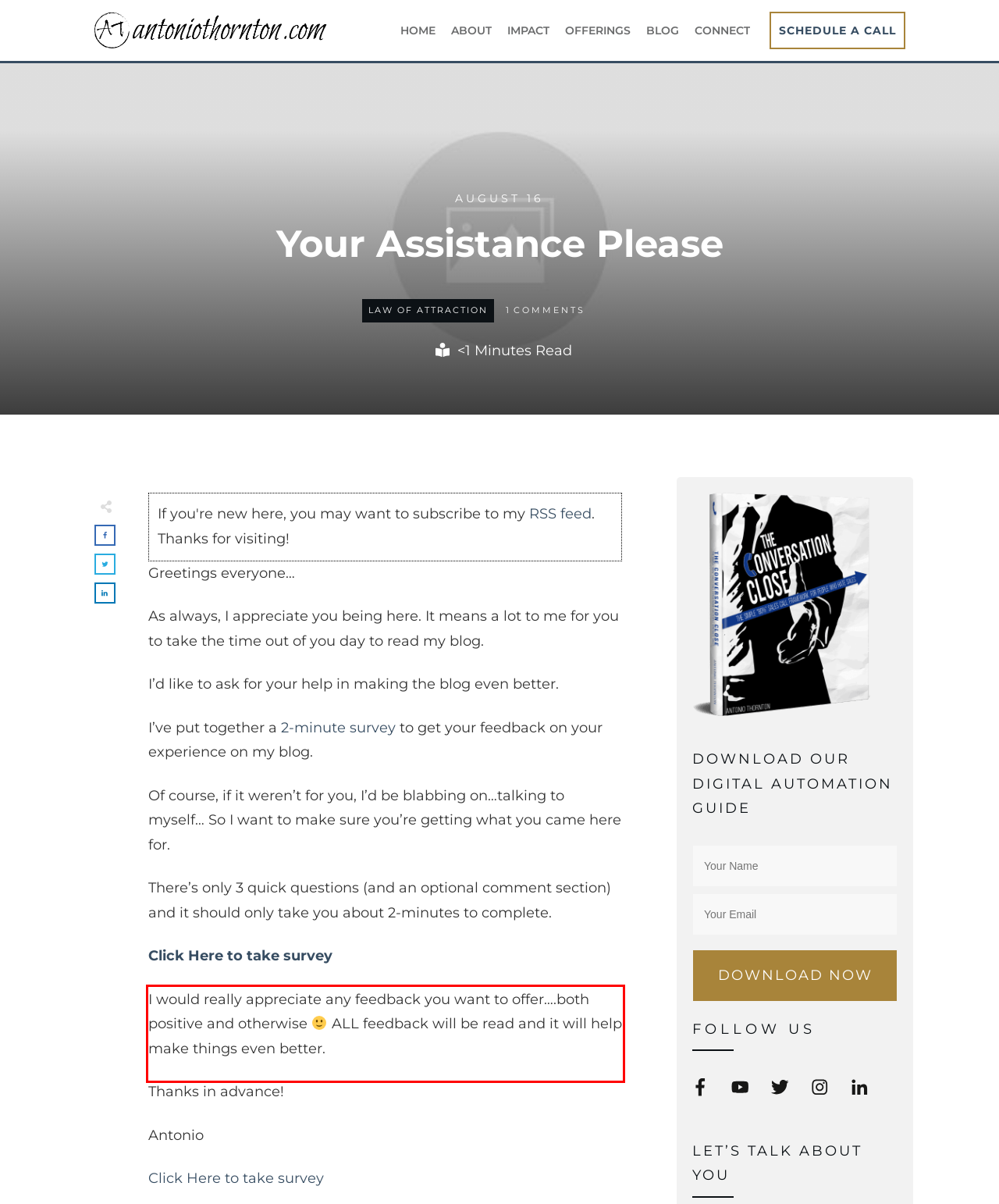The screenshot you have been given contains a UI element surrounded by a red rectangle. Use OCR to read and extract the text inside this red rectangle.

I would really appreciate any feedback you want to offer….both positive and otherwise ALL feedback will be read and it will help make things even better.